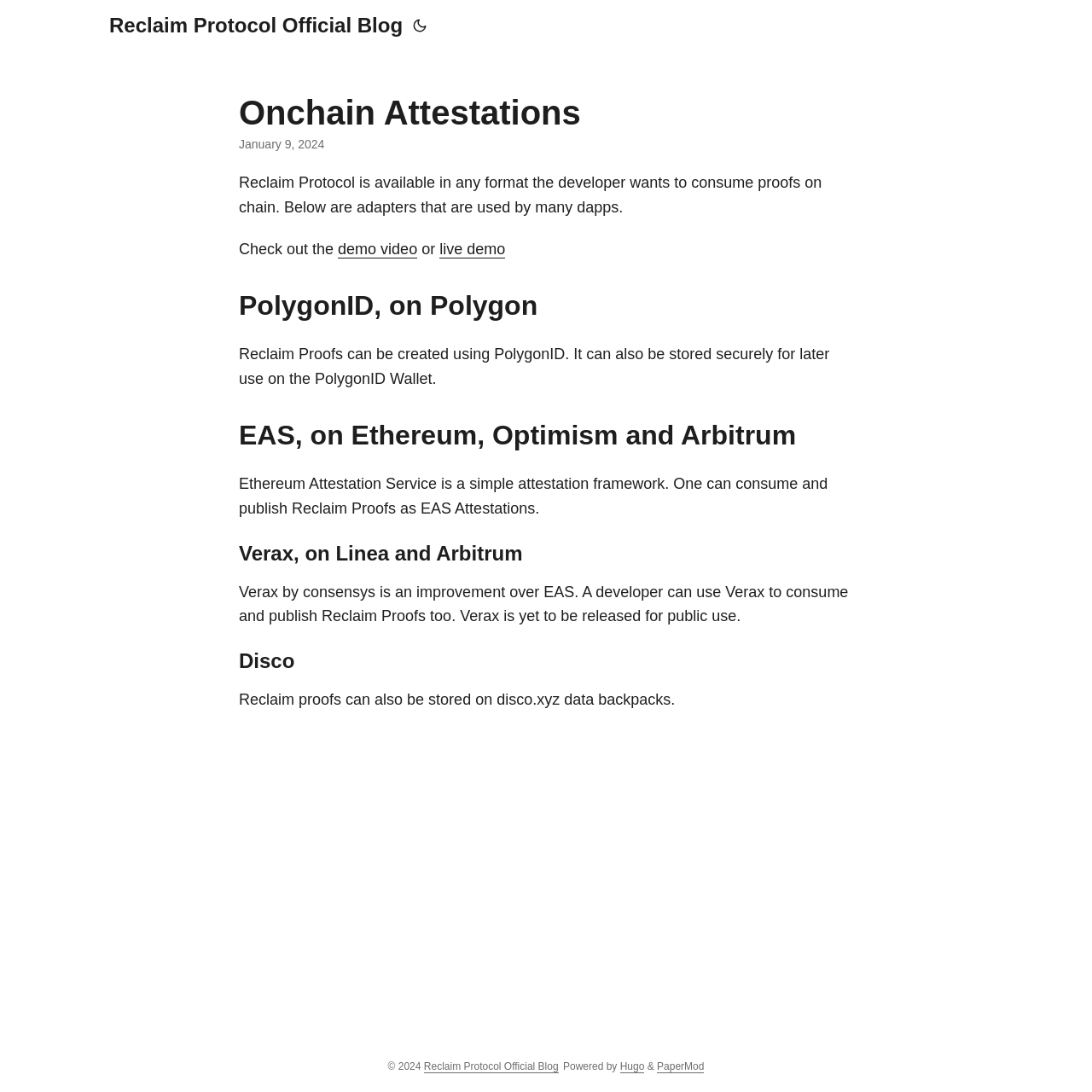From the image, can you give a detailed response to the question below:
What is the name of the attestation framework mentioned on the webpage?

The webpage mentions Ethereum Attestation Service (EAS) as a simple attestation framework that allows one to consume and publish Reclaim Proofs as EAS Attestations.